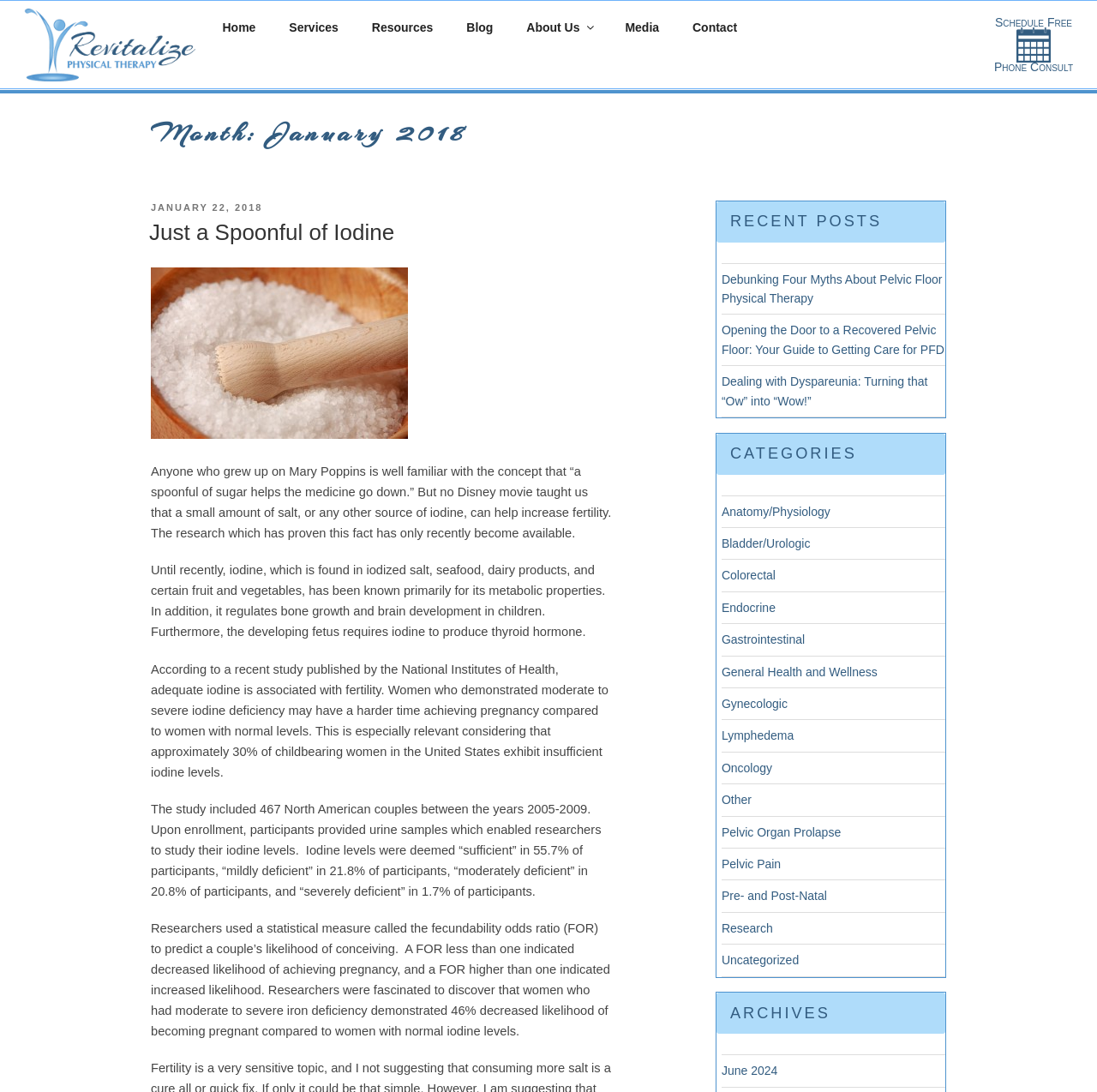Determine the bounding box coordinates of the element that should be clicked to execute the following command: "View recent posts".

[0.653, 0.184, 0.862, 0.222]